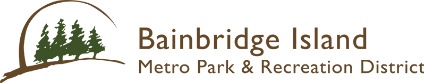Give a thorough description of the image, including any visible elements and their relationships.

The image features the logo of the Bainbridge Island Metro Park & Recreation District. It showcases a serene and natural theme, incorporating a stylized illustration of evergreen trees positioned within an arch. The logo reflects the district's commitment to preserving the beautiful landscapes and recreational opportunities on Bainbridge Island, emphasizing outdoor activities and community engagement. This branding marks the district's official identity and highlights its focus on environmental stewardship and recreational services for residents and visitors alike.